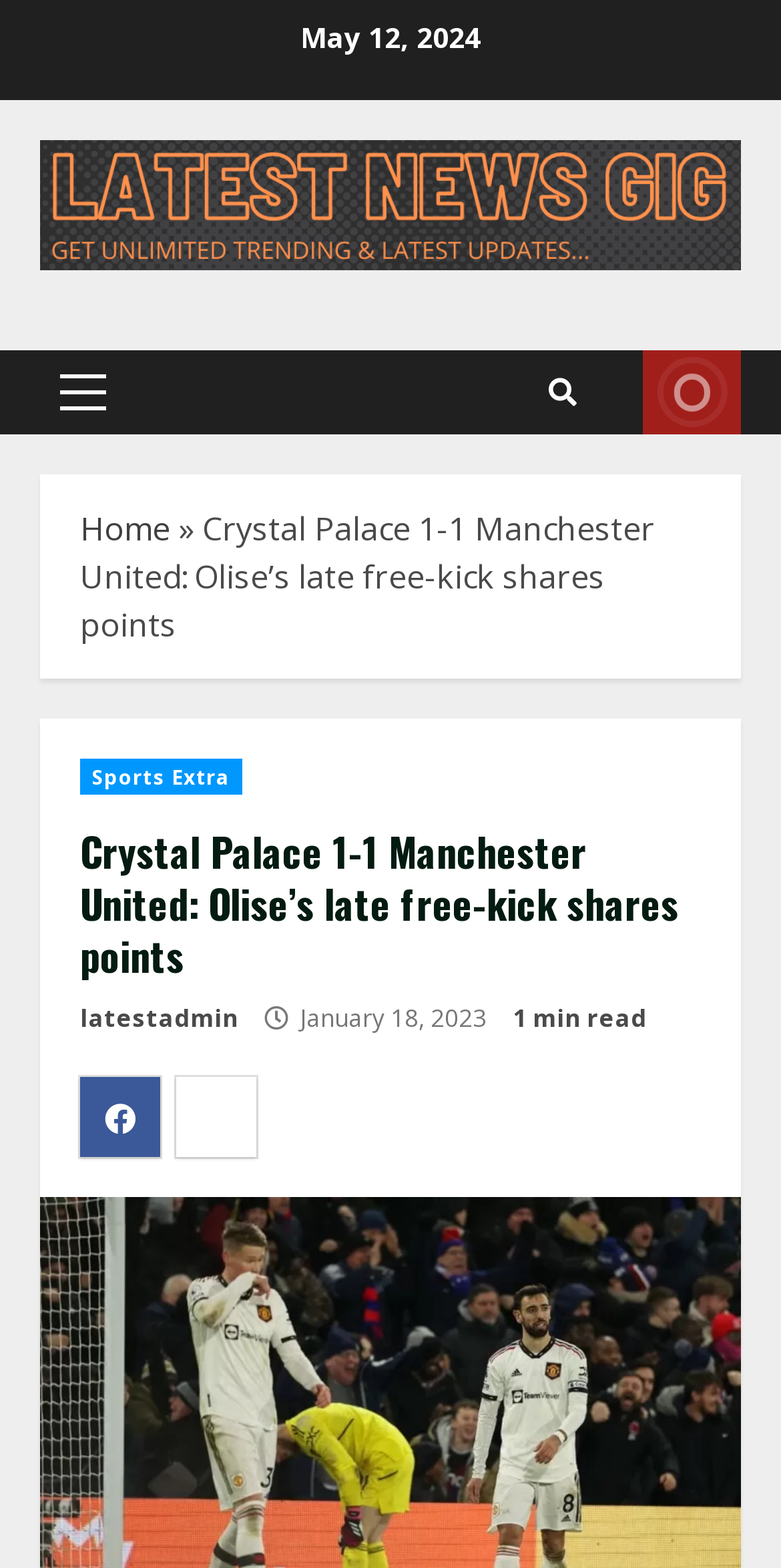Extract the primary heading text from the webpage.

Crystal Palace 1-1 Manchester United: Olise’s late free-kick shares points